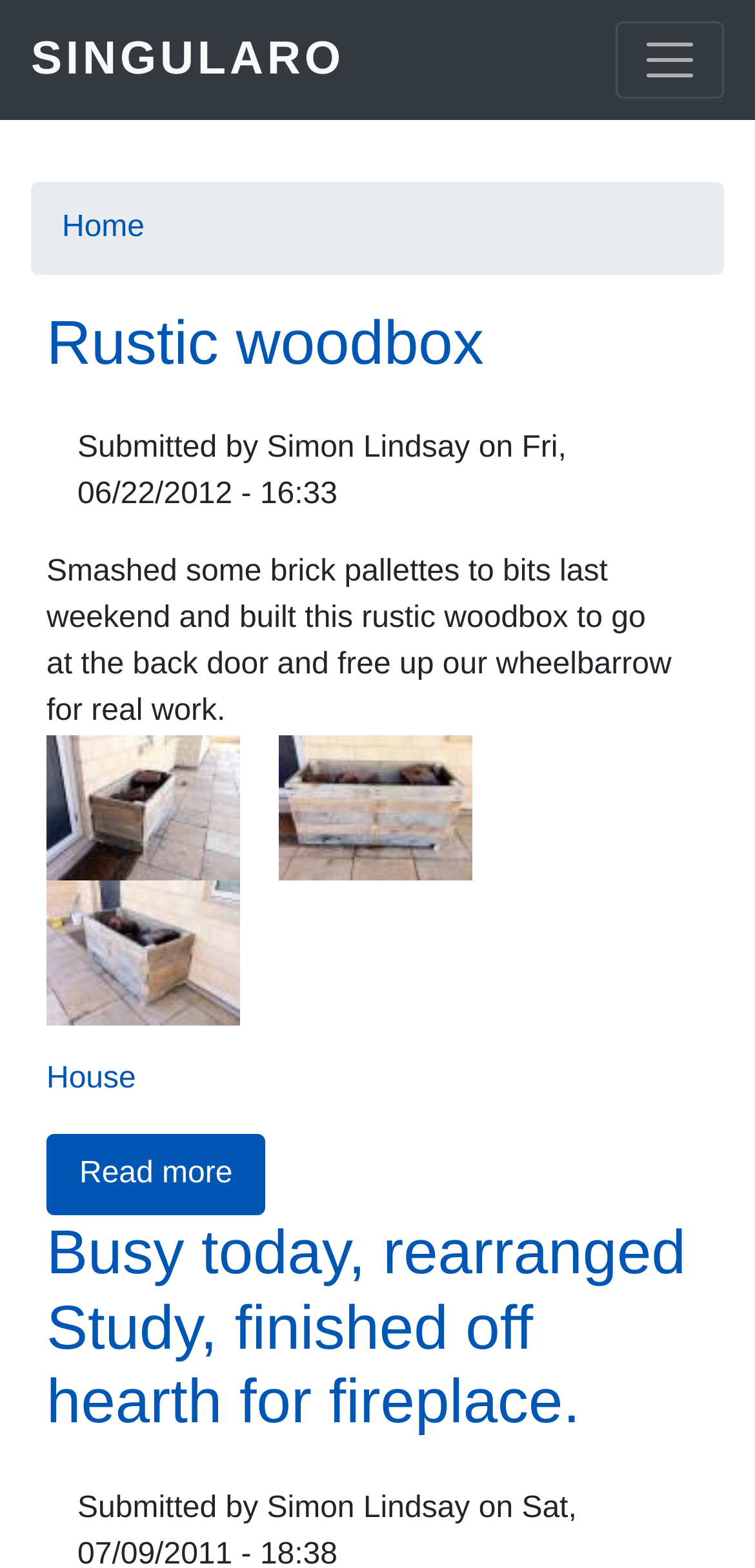Please identify the bounding box coordinates of the clickable area that will allow you to execute the instruction: "Toggle navigation".

[0.815, 0.014, 0.959, 0.063]